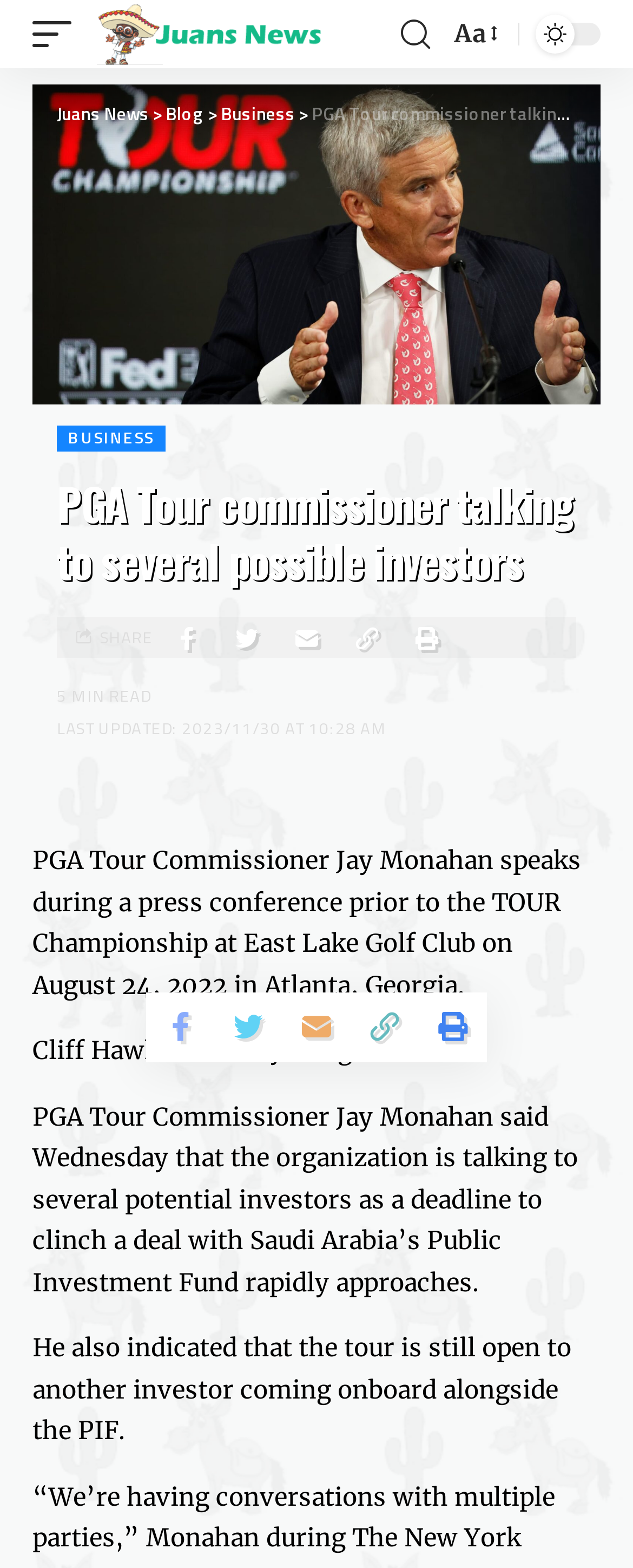Identify the bounding box coordinates of the clickable region necessary to fulfill the following instruction: "read the blog". The bounding box coordinates should be four float numbers between 0 and 1, i.e., [left, top, right, bottom].

[0.262, 0.064, 0.323, 0.081]